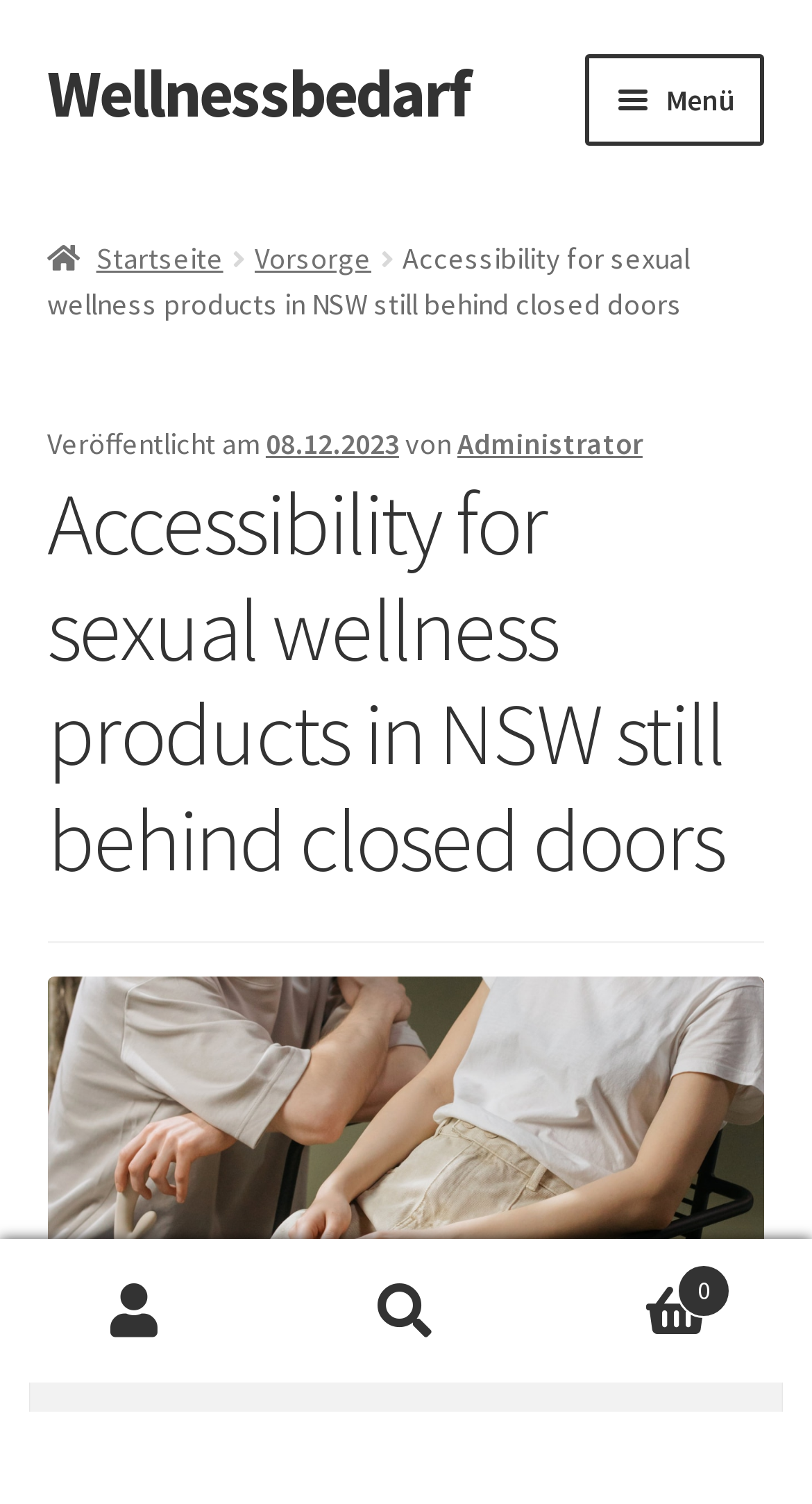Give a short answer using one word or phrase for the question:
What is the purpose of the search box?

Search